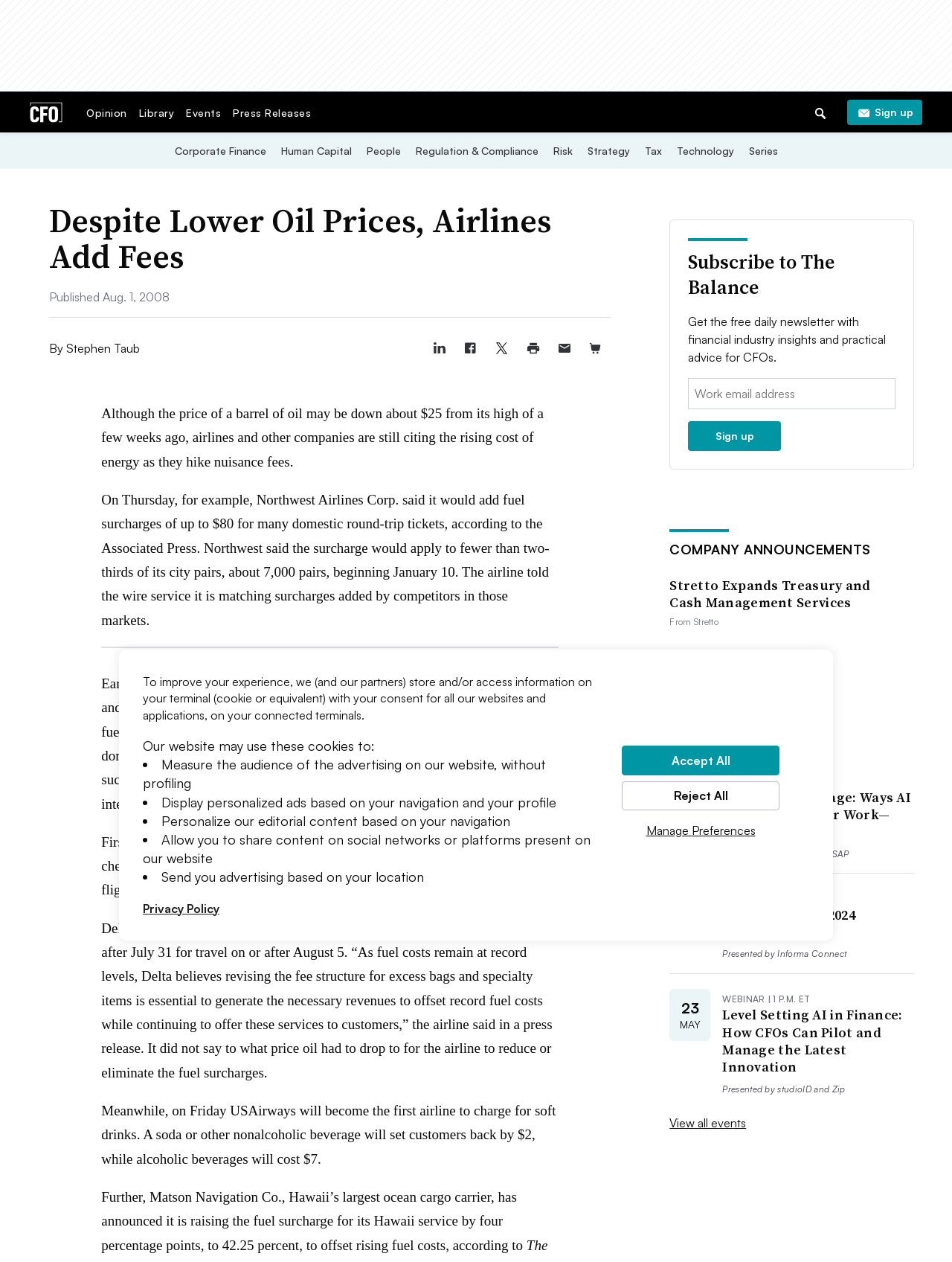What is USAirways charging for soft drinks?
Please describe in detail the information shown in the image to answer the question.

According to the article, USAirways will become the first airline to charge for soft drinks, with a soda or other nonalcoholic beverage costing customers $2.